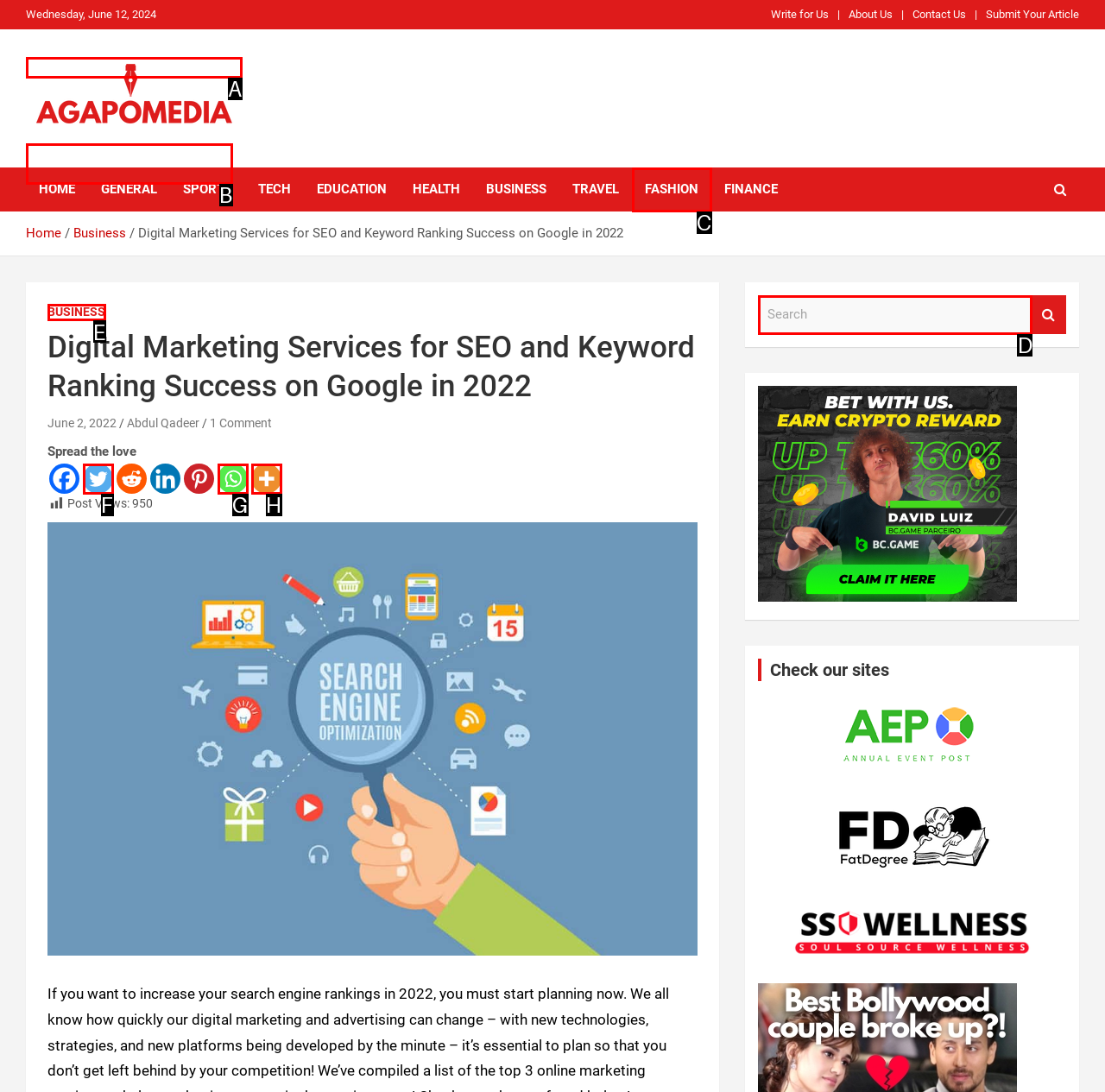Choose the HTML element that should be clicked to accomplish the task: Search for something. Answer with the letter of the chosen option.

D